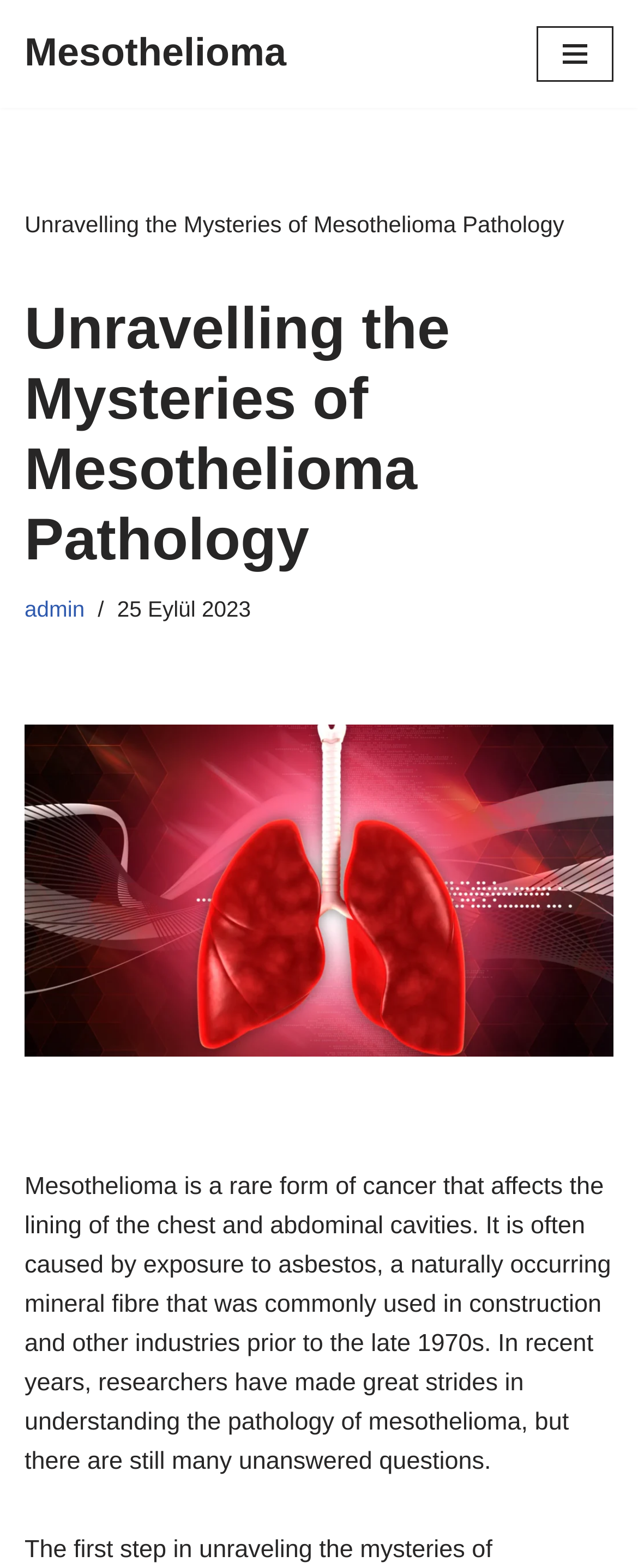What is mesothelioma?
Answer the question based on the image using a single word or a brief phrase.

A rare form of cancer